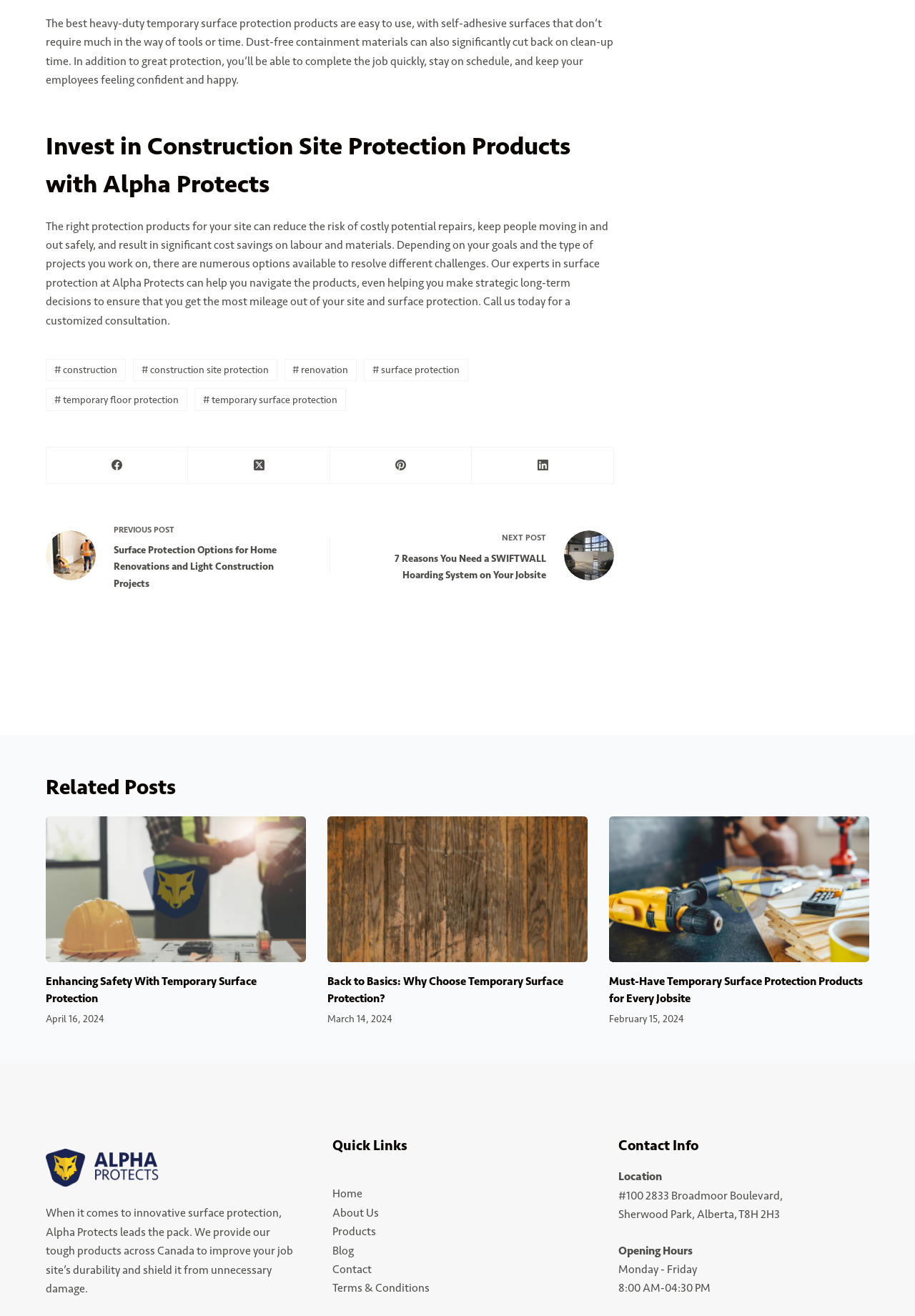What is the date of the article 'Enhancing Safety With Temporary Surface Protection'?
Please ensure your answer is as detailed and informative as possible.

According to the related posts section, the article 'Enhancing Safety With Temporary Surface Protection' was published on April 16, 2024, as indicated by the date below the article title.